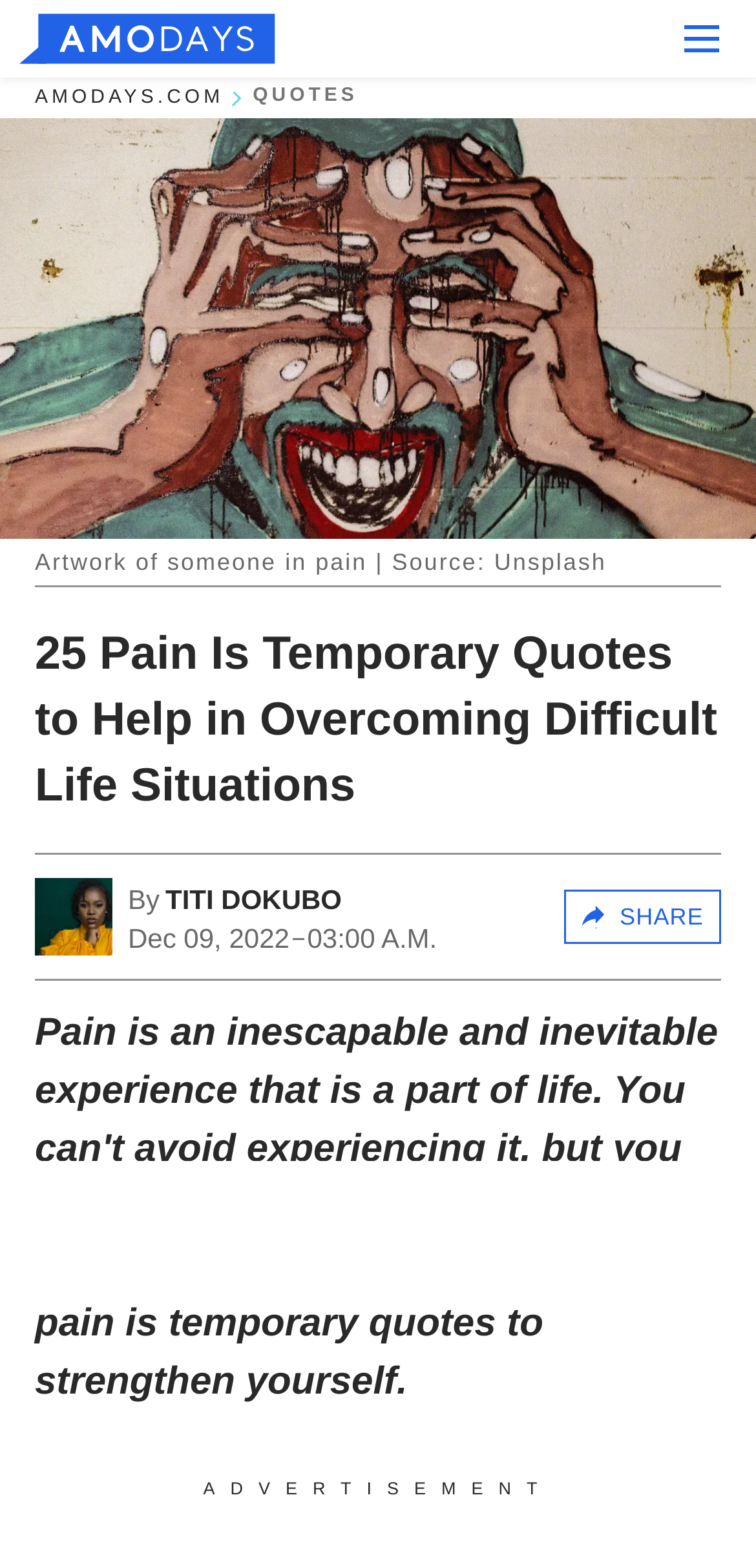Please locate the bounding box coordinates of the element that should be clicked to complete the given instruction: "Share on Facebook".

[0.031, 0.91, 0.485, 0.969]